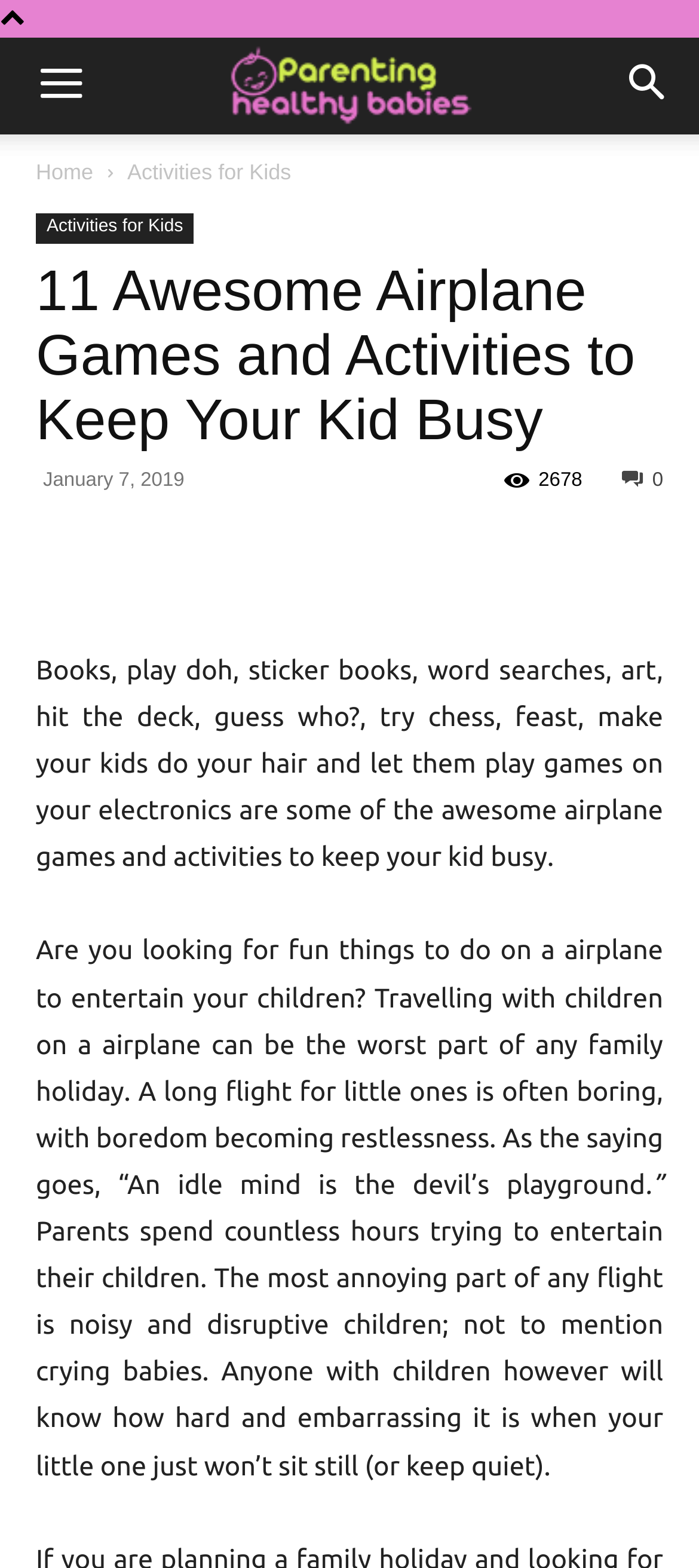Please find and give the text of the main heading on the webpage.

11 Awesome Airplane Games and Activities to Keep Your Kid Busy